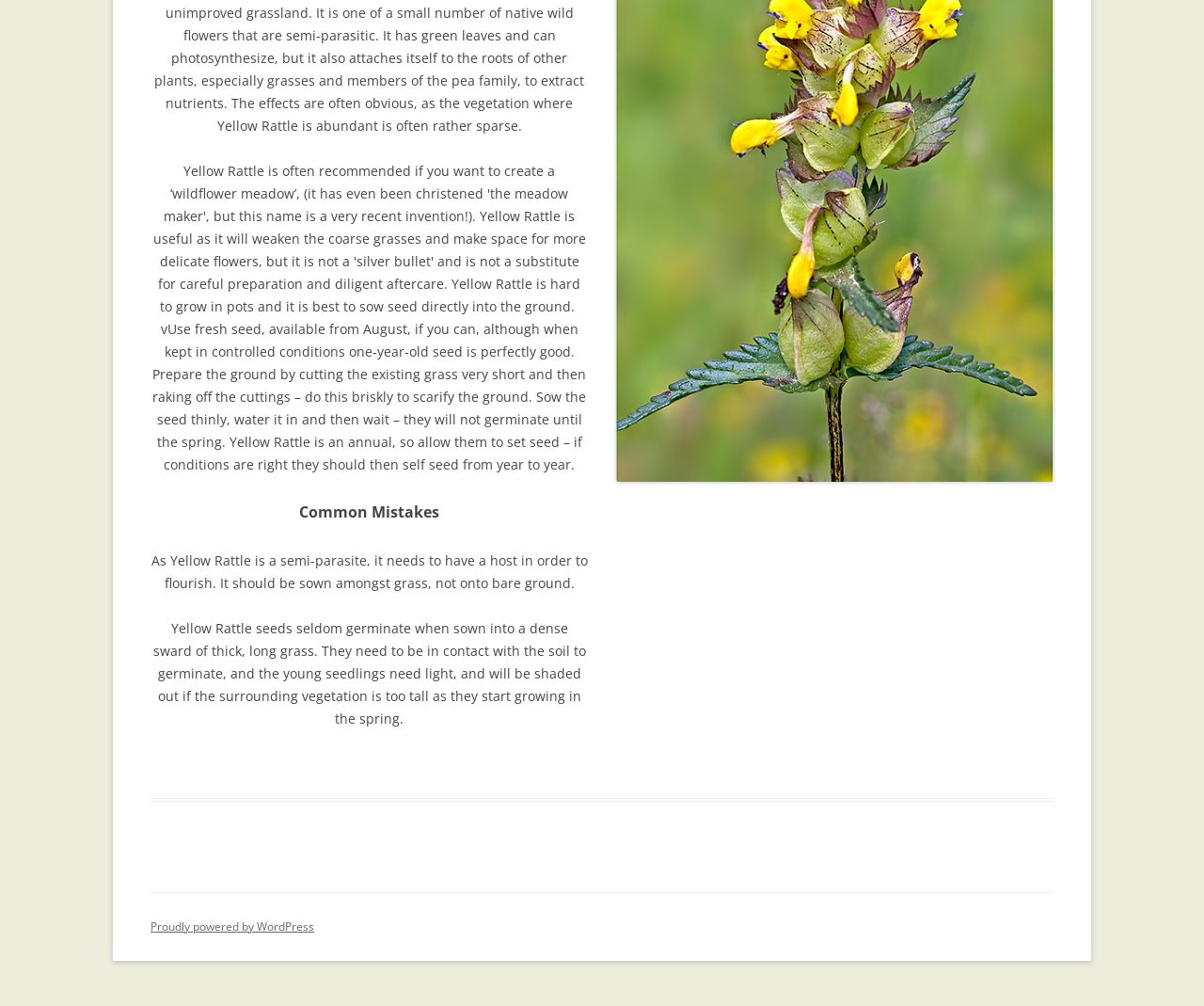Bounding box coordinates are specified in the format (top-left x, top-left y, bottom-right x, bottom-right y). All values are floating point numbers bounded between 0 and 1. Please provide the bounding box coordinate of the region this sentence describes: Get a quote

None